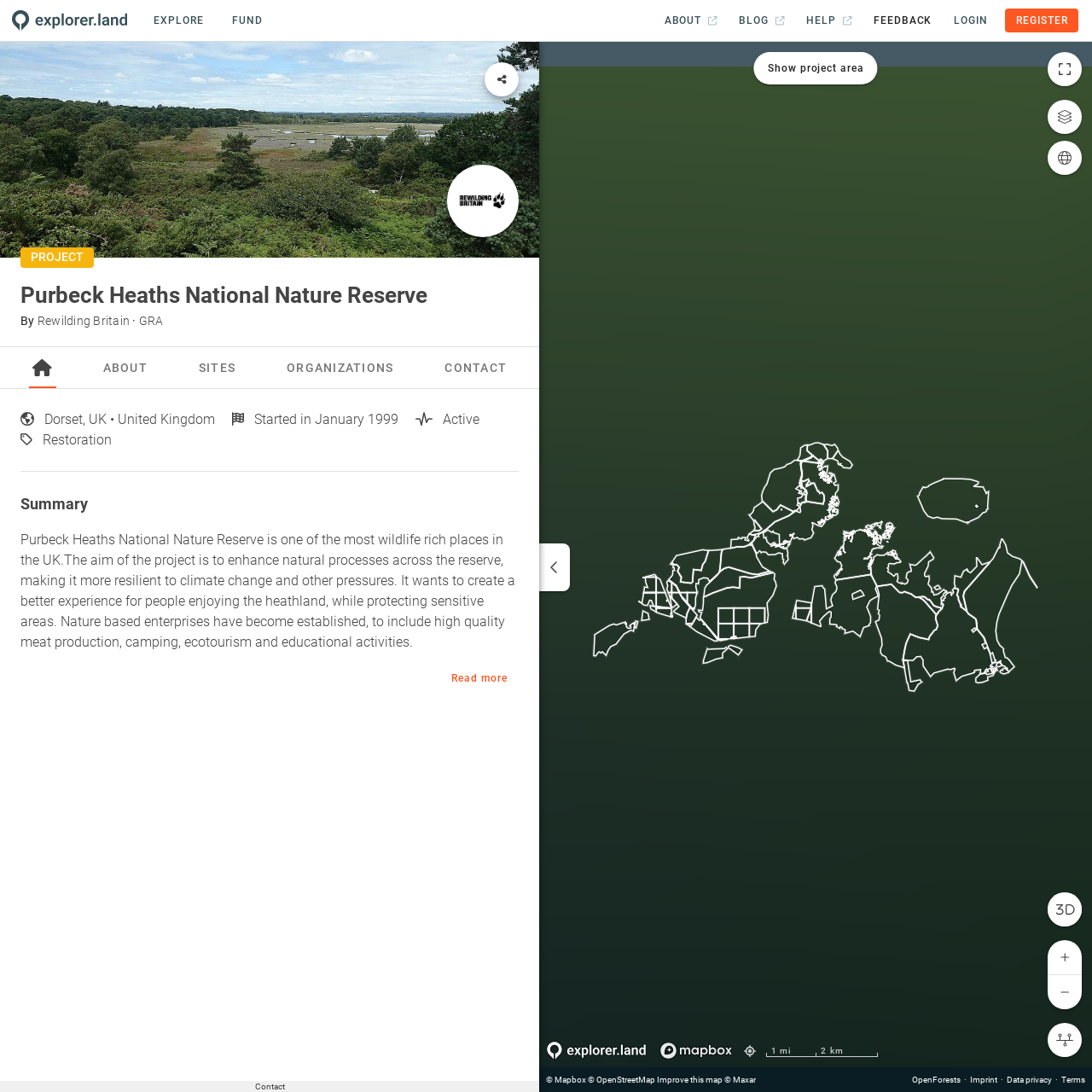Using the provided element description: "parent_node: ABOUT", identify the bounding box coordinates. The coordinates should be four floats between 0 and 1 in the order [left, top, right, bottom].

[0.006, 0.318, 0.071, 0.355]